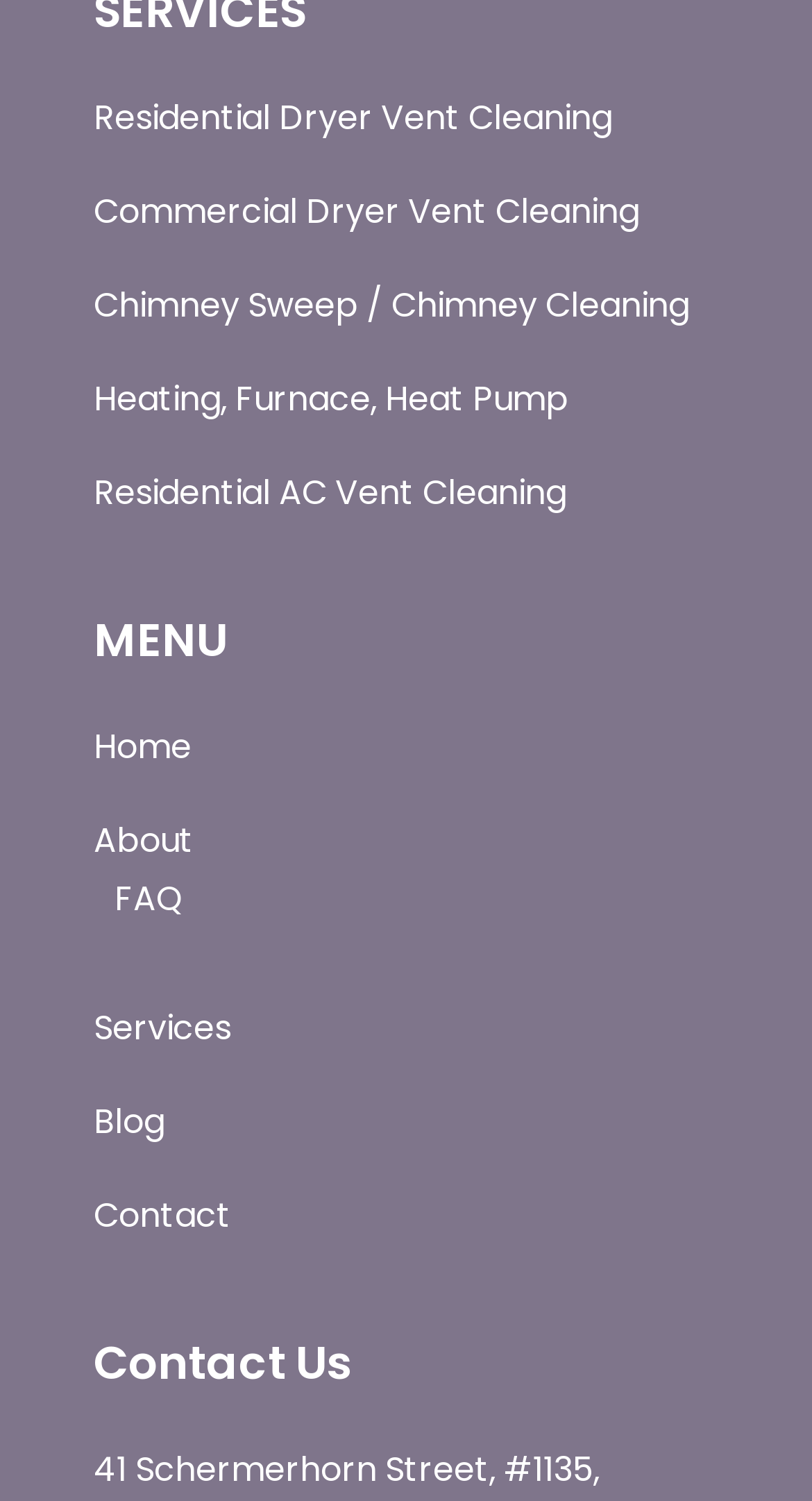Please identify the coordinates of the bounding box that should be clicked to fulfill this instruction: "view March 2008".

None